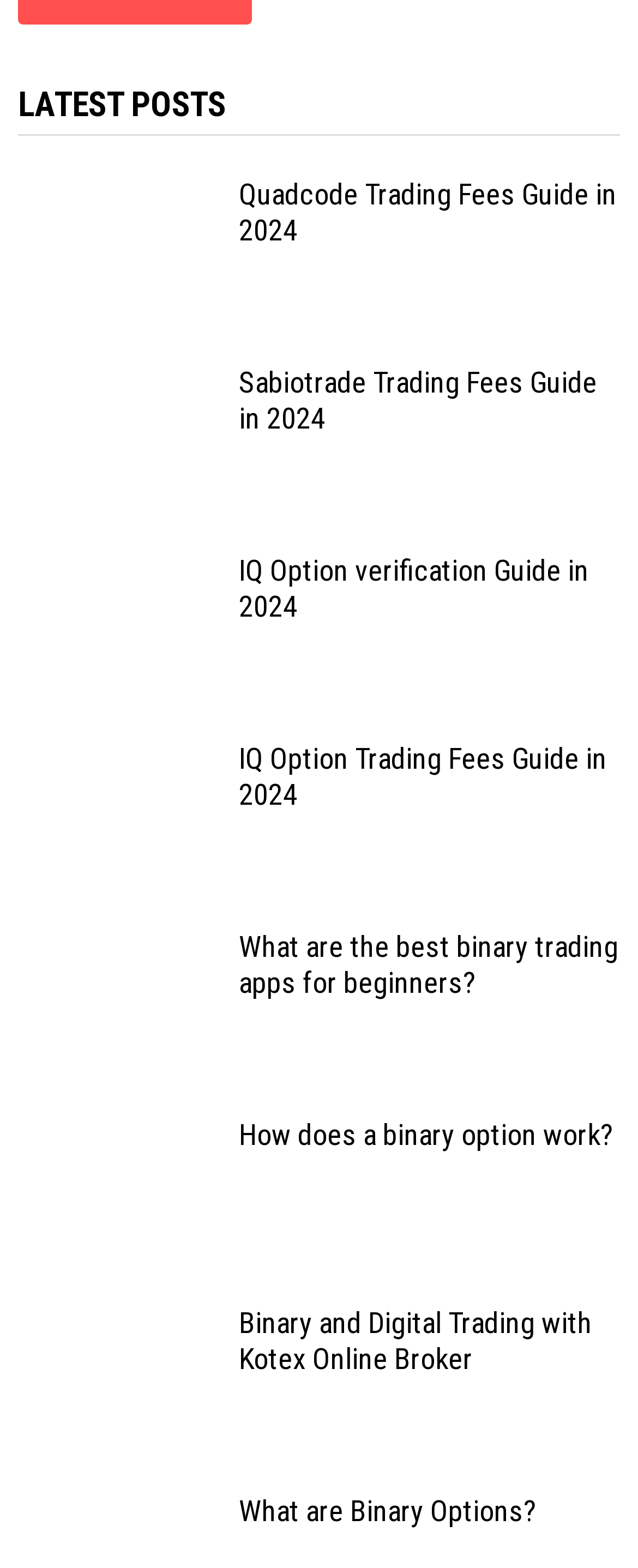Please identify the bounding box coordinates of the region to click in order to complete the given instruction: "View 'Sabiotrade Trading Fees Guide in 2024'". The coordinates should be four float numbers between 0 and 1, i.e., [left, top, right, bottom].

[0.375, 0.232, 0.971, 0.28]